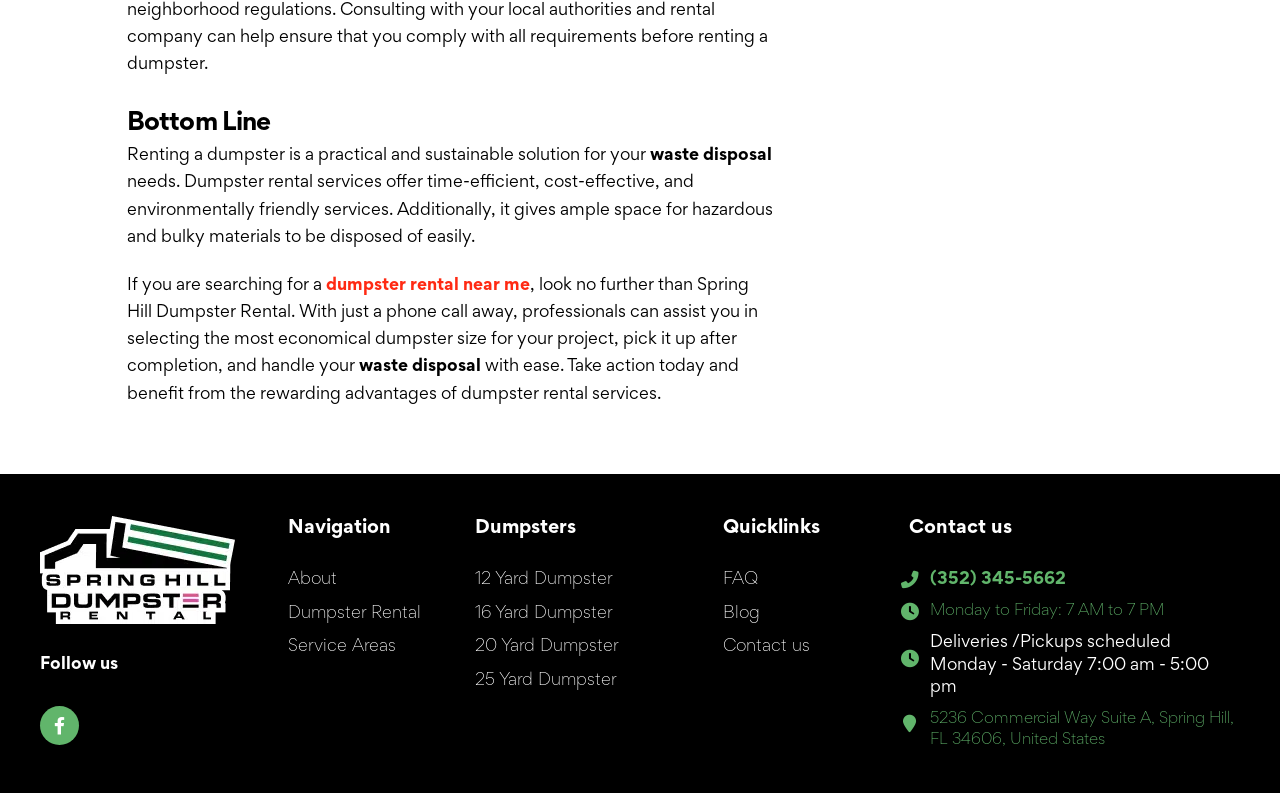What is the name of the dumpster rental service?
Look at the screenshot and respond with a single word or phrase.

Spring Hill Dumpster Rental